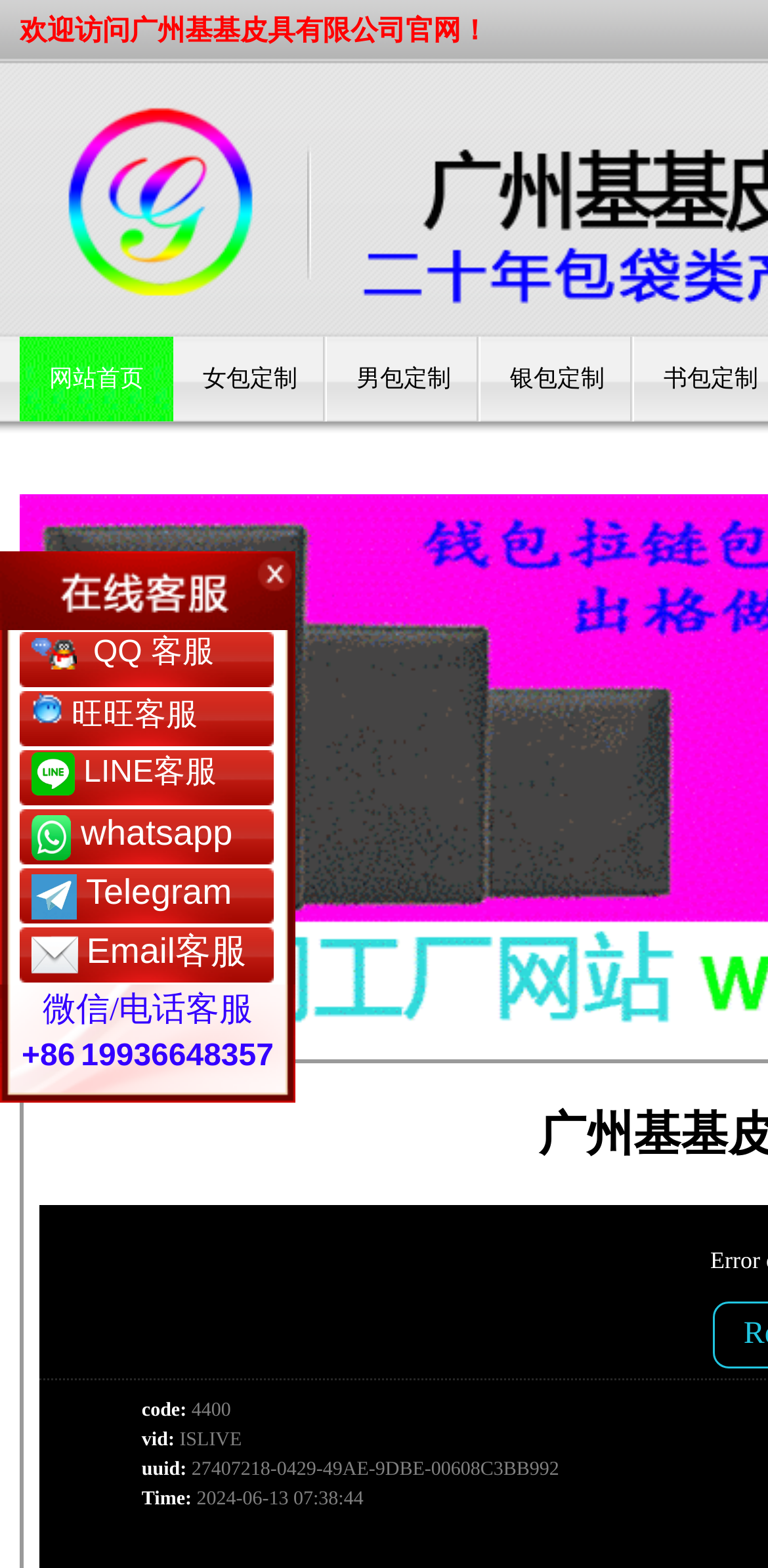Please identify the bounding box coordinates of the element's region that should be clicked to execute the following instruction: "view male bag customization". The bounding box coordinates must be four float numbers between 0 and 1, i.e., [left, top, right, bottom].

[0.426, 0.215, 0.626, 0.269]